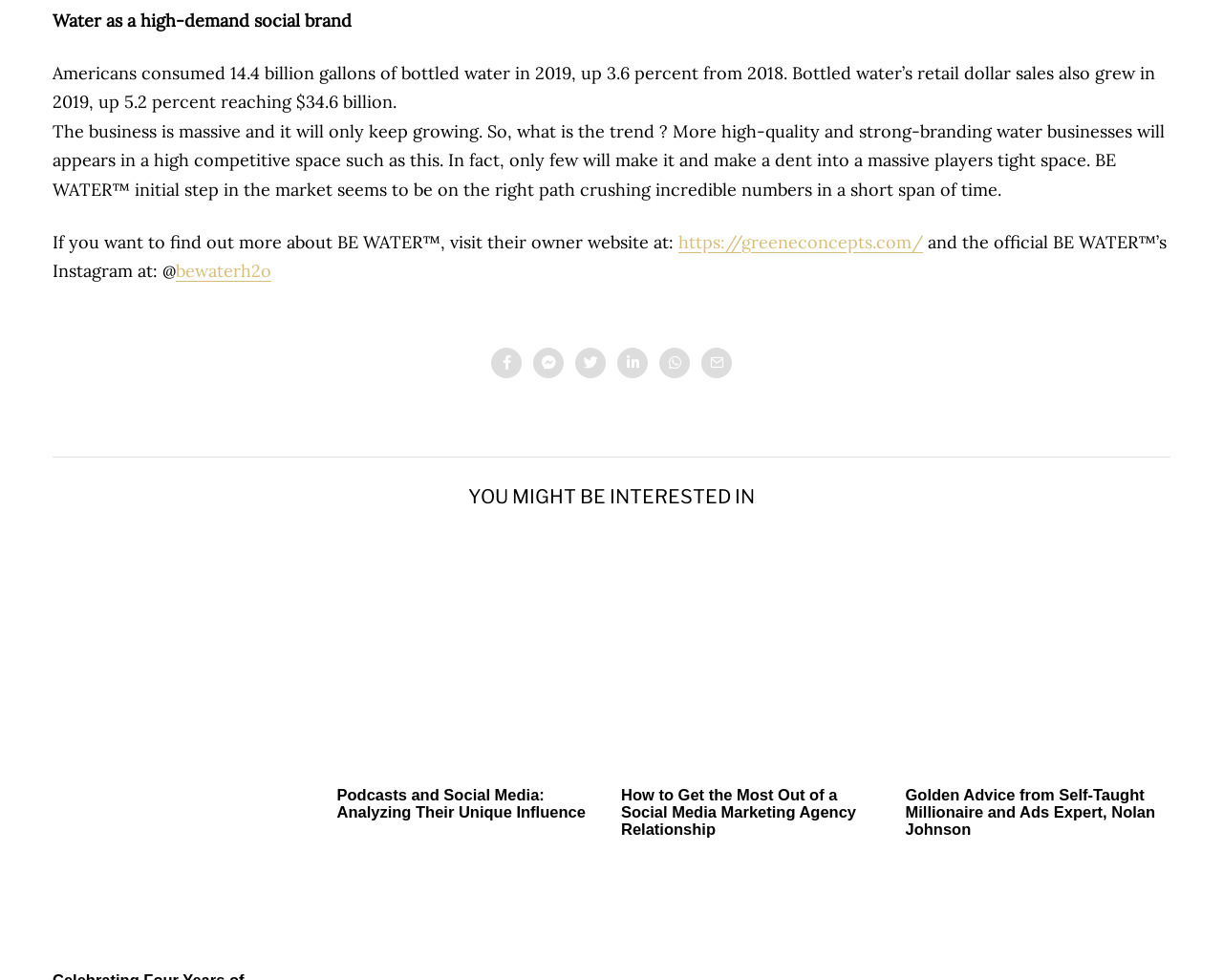Based on the provided description, "Messenger", find the bounding box of the corresponding UI element in the screenshot.

[0.436, 0.355, 0.461, 0.386]